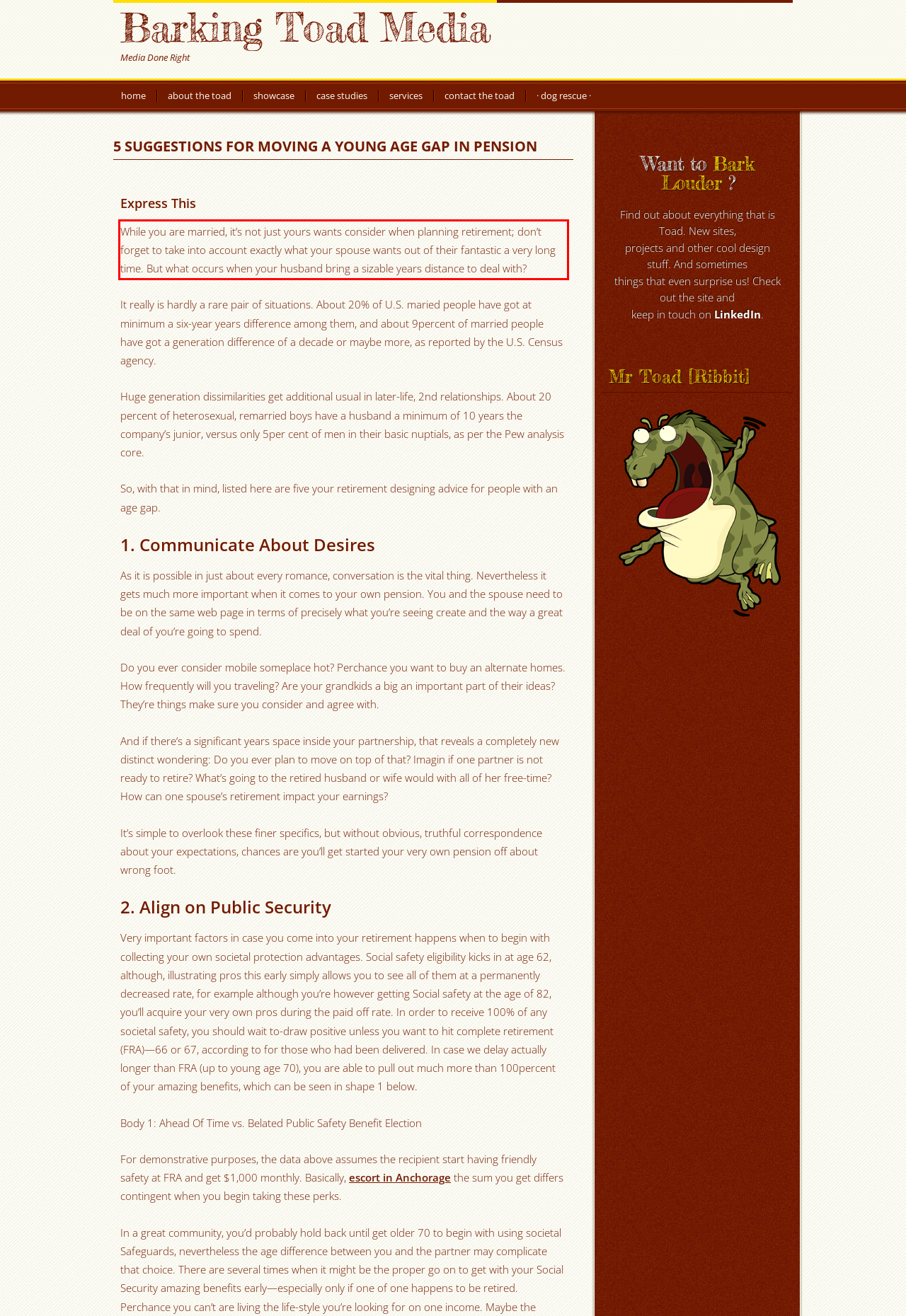Analyze the red bounding box in the provided webpage screenshot and generate the text content contained within.

While you are married, it’s not just yours wants consider when planning retirement; don’t forget to take into account exactly what your spouse wants out of their fantastic a very long time. But what occurs when your husband bring a sizable years distance to deal with?